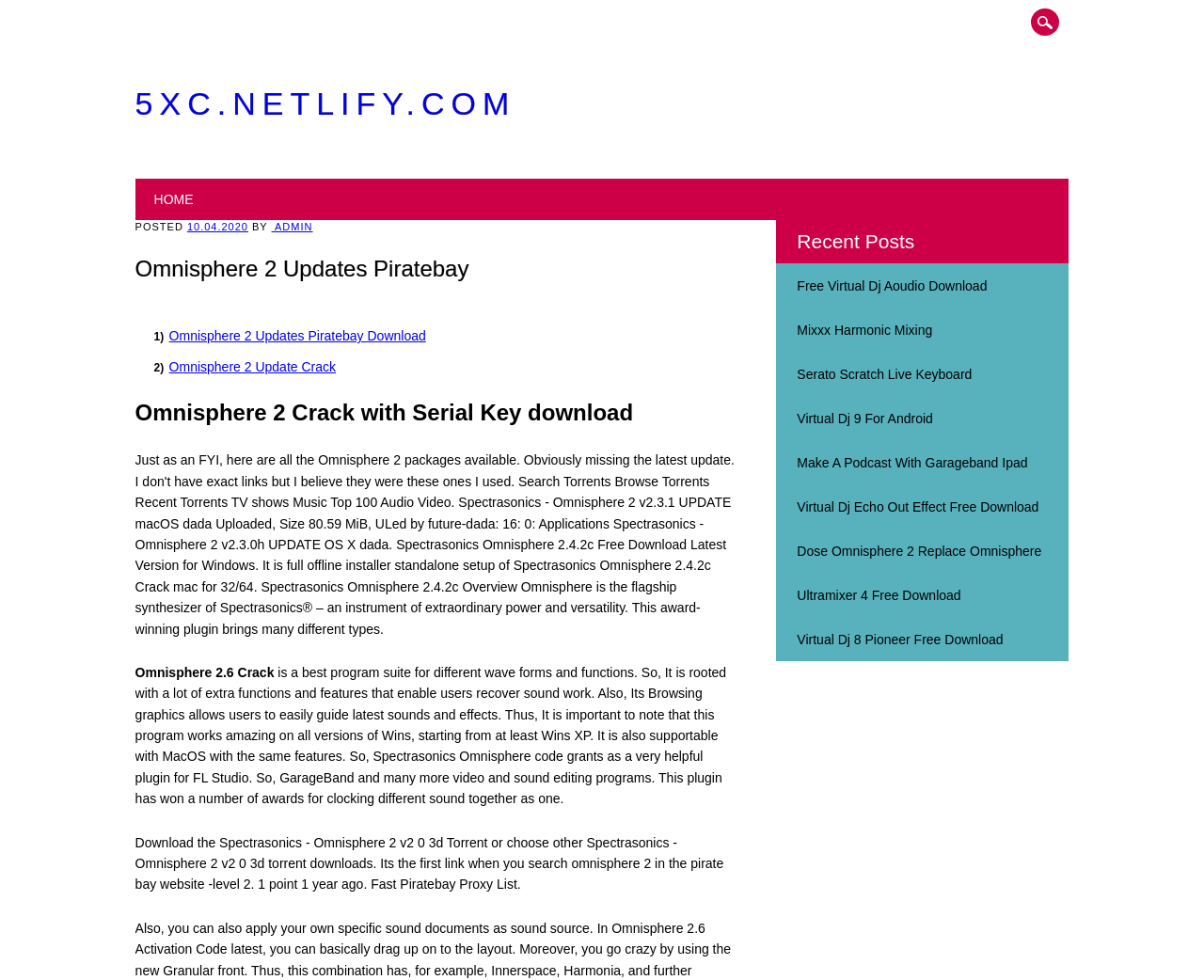Pinpoint the bounding box coordinates of the clickable area needed to execute the instruction: "Click on Free Virtual Dj Aoudio Download link". The coordinates should be specified as four float numbers between 0 and 1, i.e., [left, top, right, bottom].

[0.662, 0.284, 0.82, 0.299]